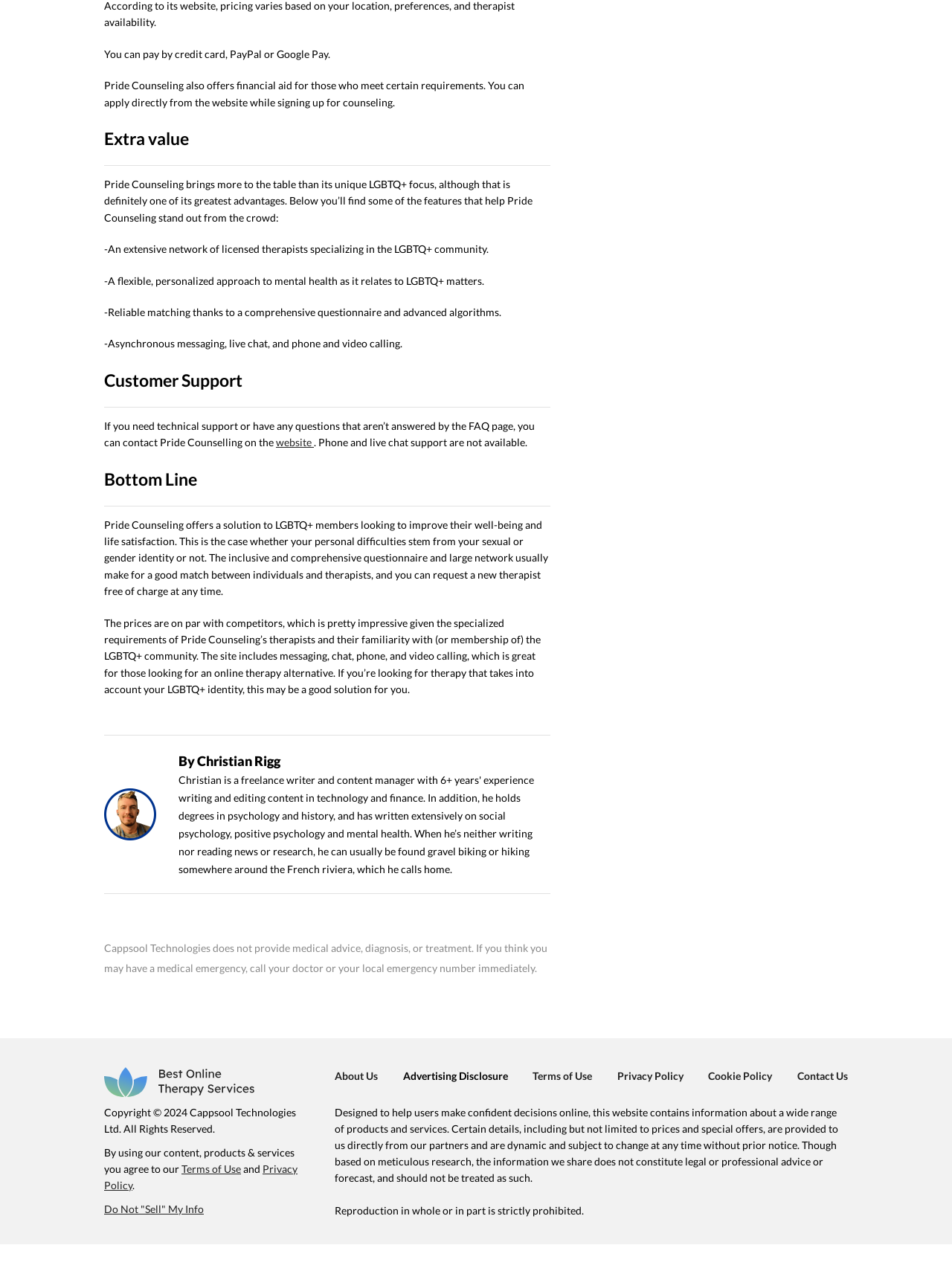Kindly provide the bounding box coordinates of the section you need to click on to fulfill the given instruction: "Click the 'onlinetherapy Site Logo' link".

[0.109, 0.838, 0.267, 0.861]